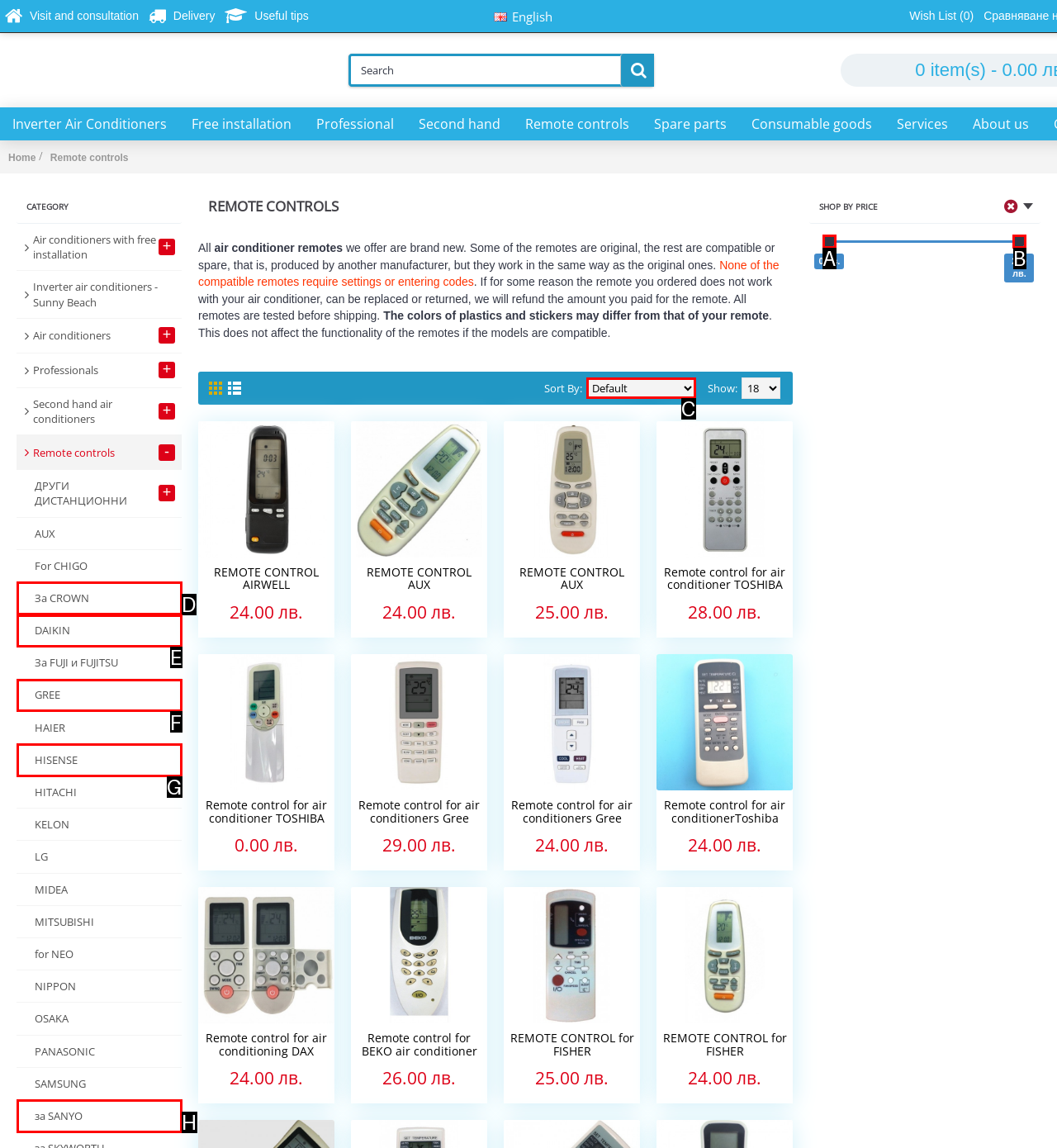Determine the letter of the element you should click to carry out the task: Learn about the company
Answer with the letter from the given choices.

None